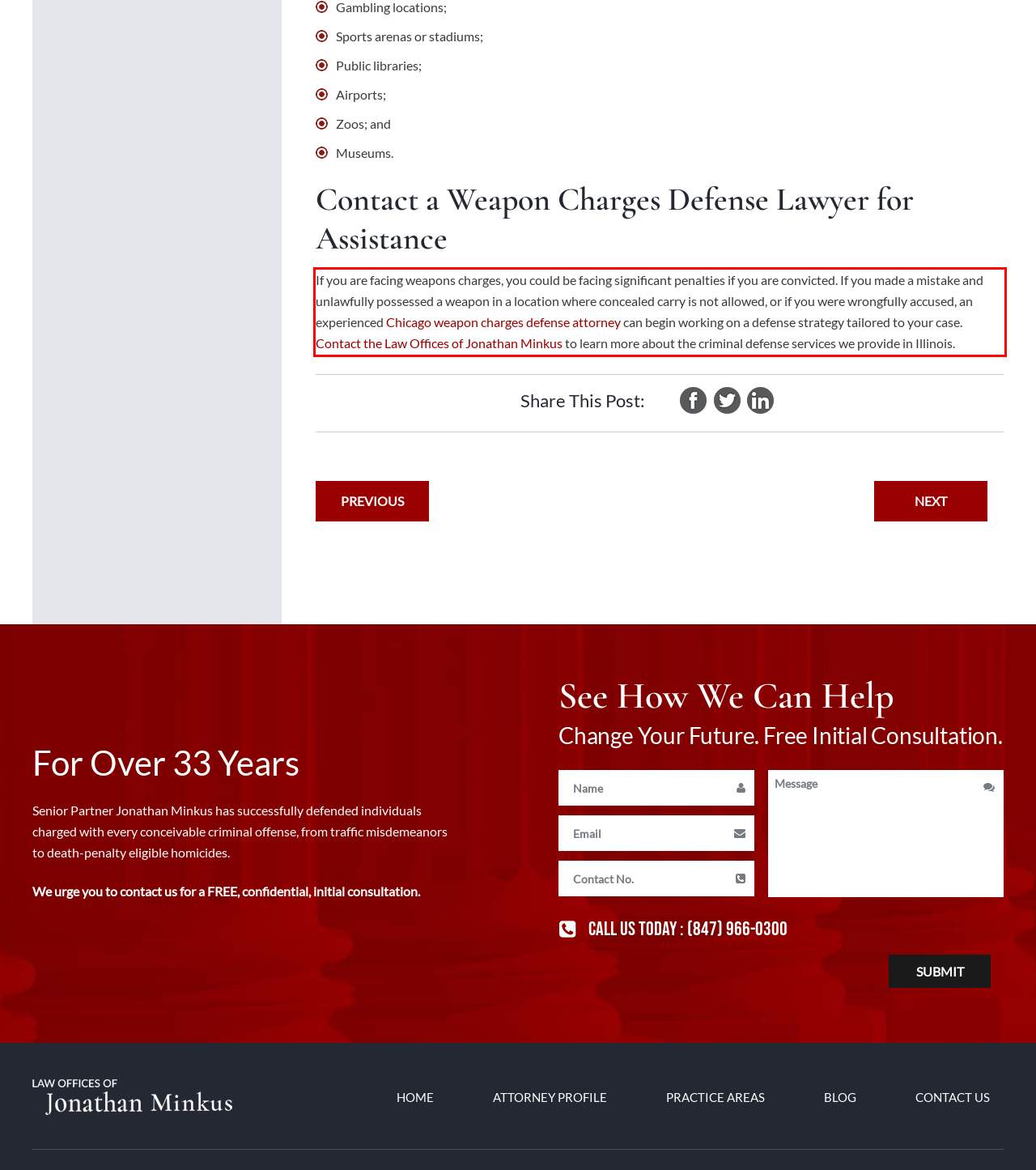Analyze the webpage screenshot and use OCR to recognize the text content in the red bounding box.

If you are facing weapons charges, you could be facing significant penalties if you are convicted. If you made a mistake and unlawfully possessed a weapon in a location where concealed carry is not allowed, or if you were wrongfully accused, an experienced Chicago weapon charges defense attorney can begin working on a defense strategy tailored to your case. Contact the Law Offices of Jonathan Minkus to learn more about the criminal defense services we provide in Illinois.